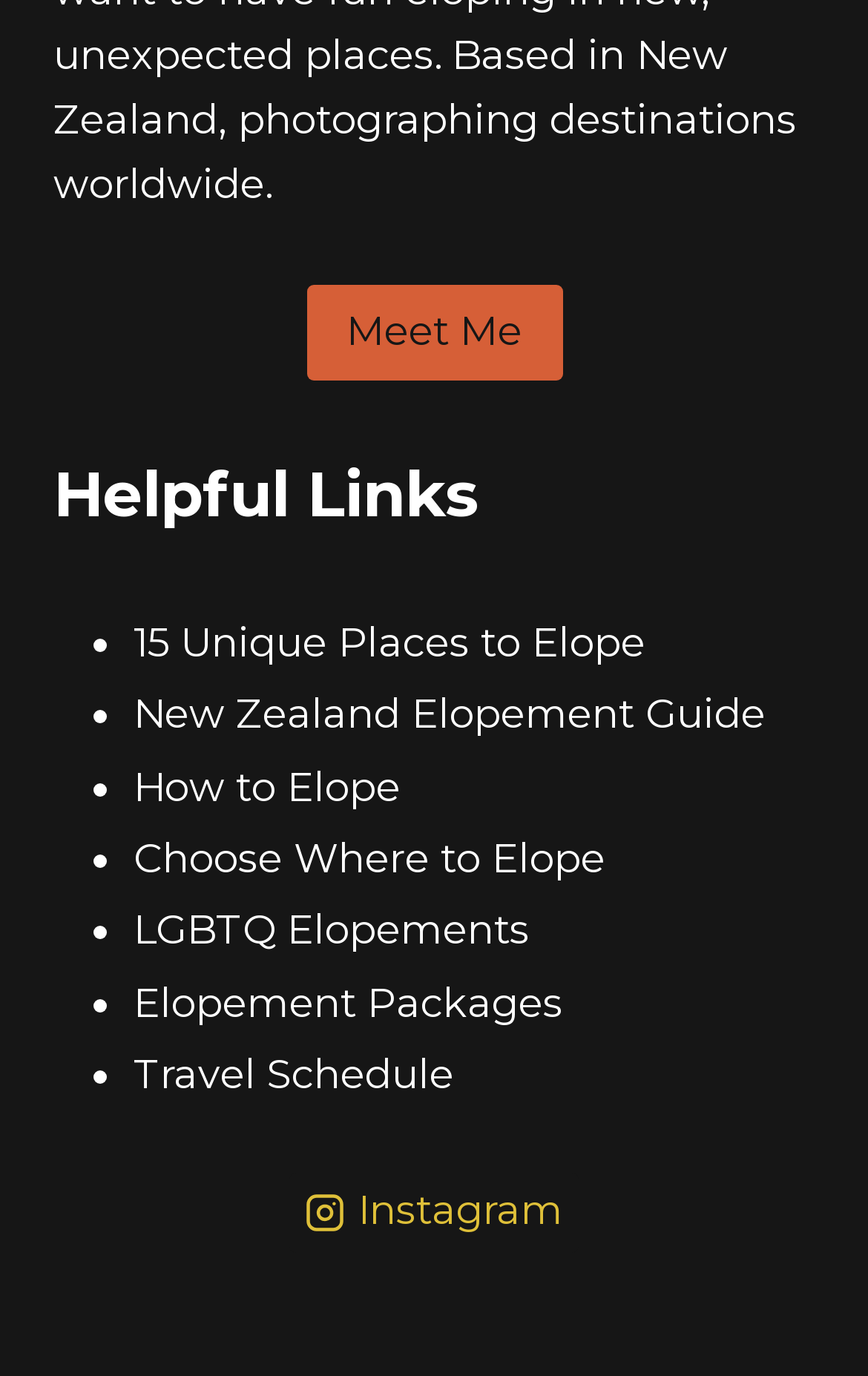What is the purpose of the 'Meet Me' link?
Using the image, provide a concise answer in one word or a short phrase.

Unknown